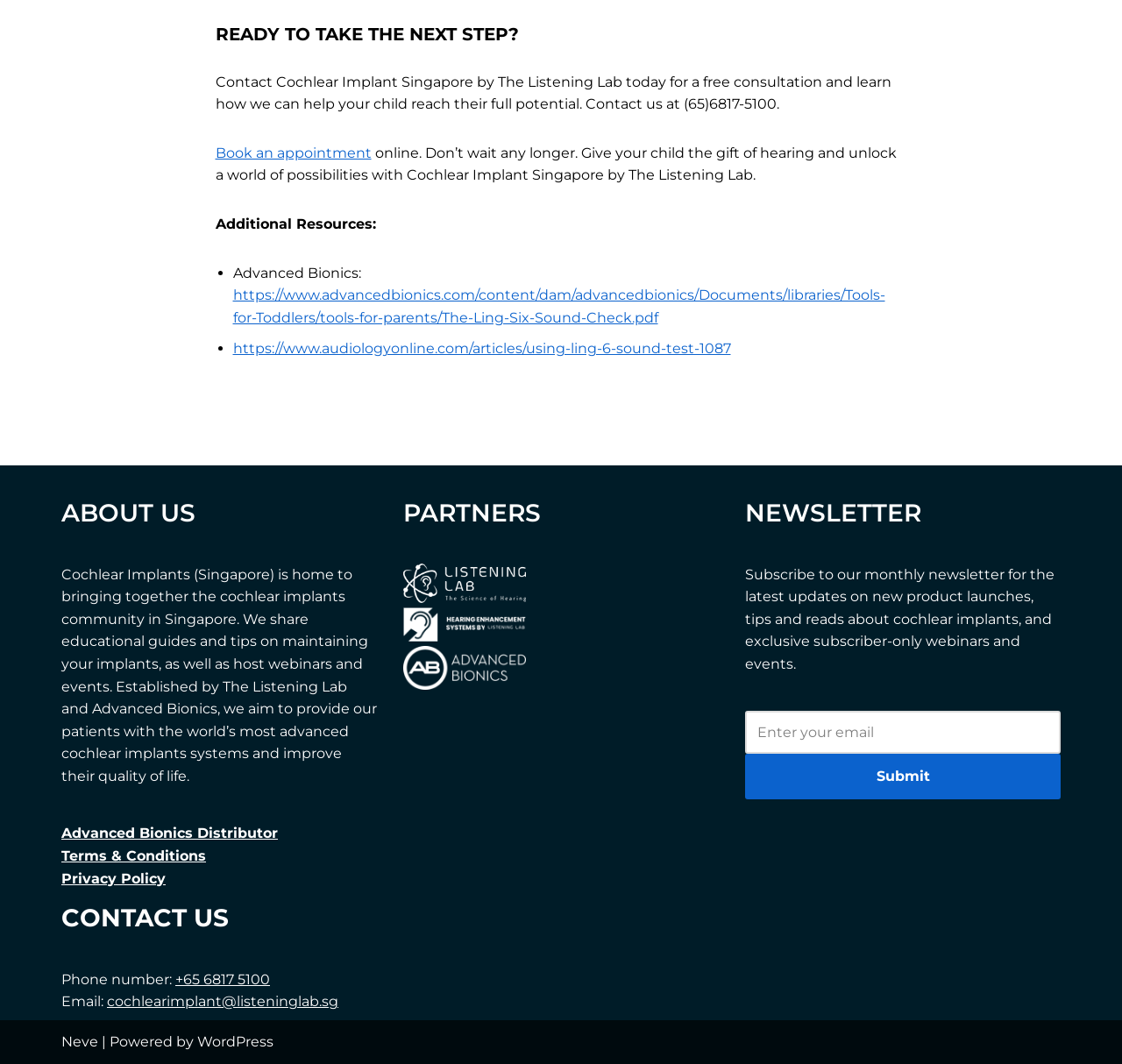What is the purpose of the newsletter subscription form?
Please answer the question with a detailed response using the information from the screenshot.

I found the newsletter subscription form in the 'NEWSLETTER' section, where it describes the benefits of subscribing, including receiving updates on new product launches, tips, and exclusive webinars and events.